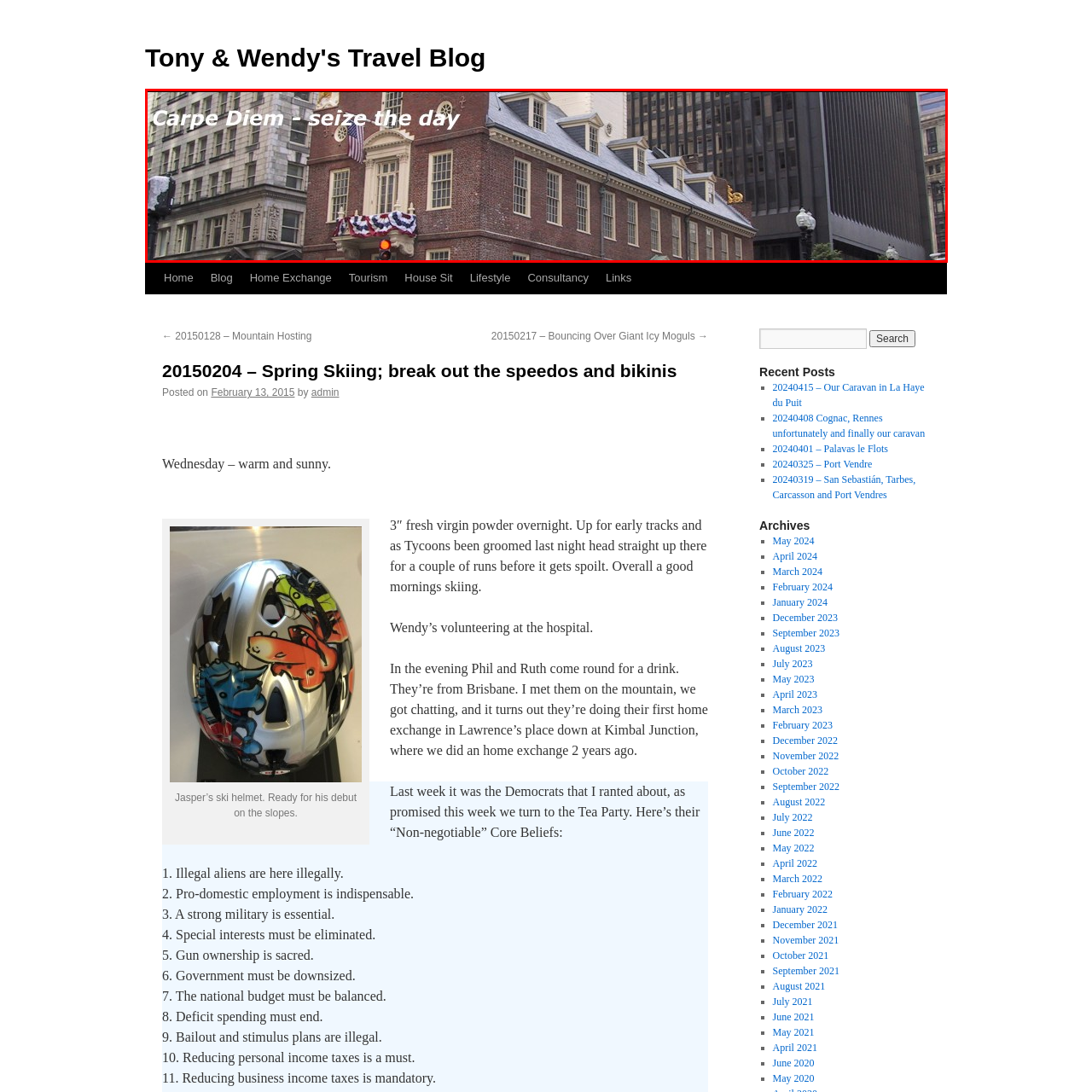Explain comprehensively what is shown in the image marked by the red outline.

This image showcases a striking view of a historic brick building, prominently displaying a banner that reads "Carpe Diem – seize the day." The architecture reflects colonial American styles, with a traditional gabled roof and symmetrical windows, while the adjacent modern skyscraper highlights the contrast between historical and contemporary design. The image captures an urban setting, possibly signifying a vibrant intersection of past and present, emphasizing the message of seizing opportunities amid the bustling city life. The red traffic light in the foreground hints at the dynamic flow of city traffic, reinforcing the theme of taking action.